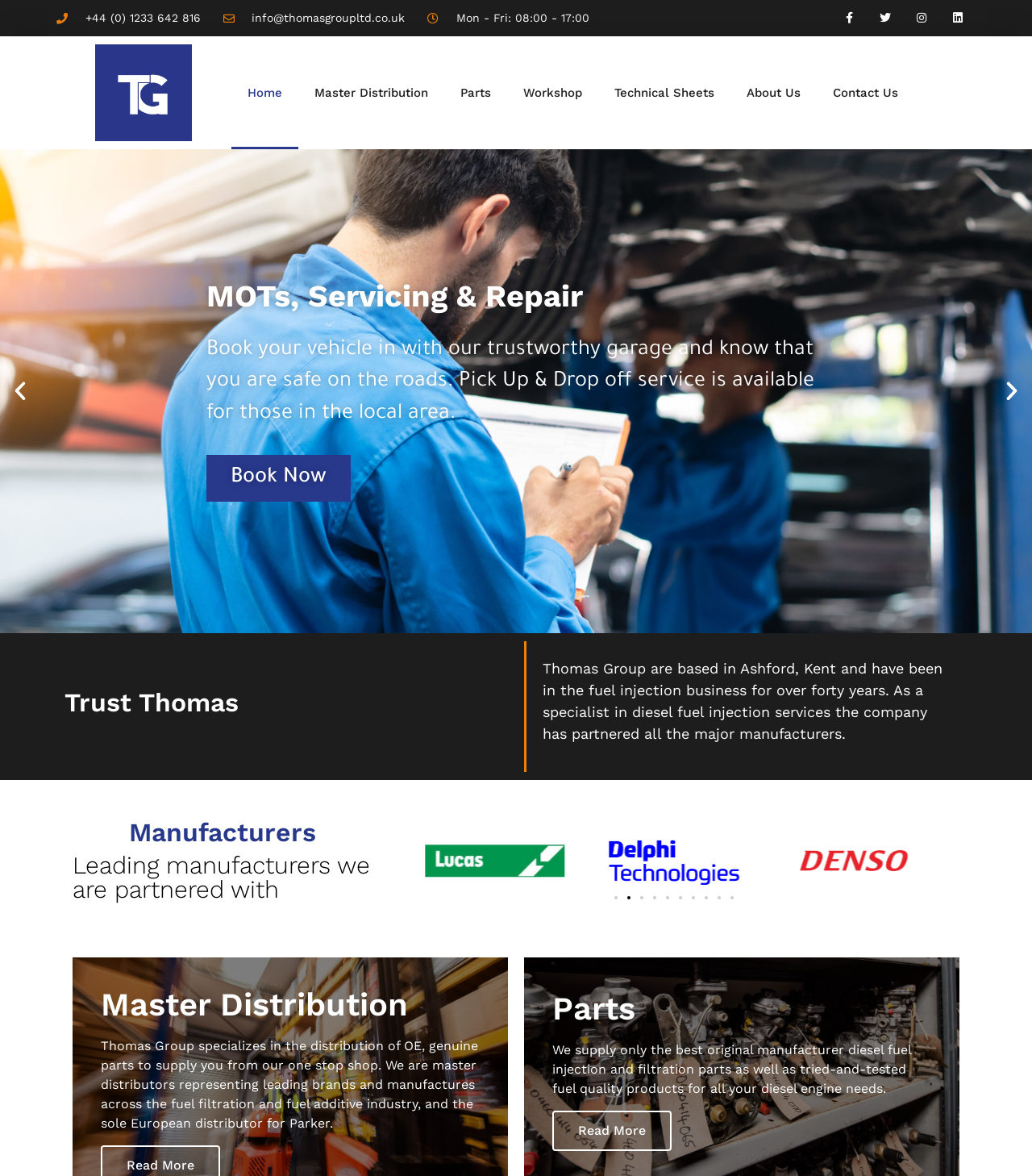Carefully observe the image and respond to the question with a detailed answer:
What is the name of the company that produces fuel additives?

I found the name of the company that produces fuel additives by looking at the section with the heading 'Fuel Additive Specialists'. This section is located in the middle of the webpage and describes the company's products and services.